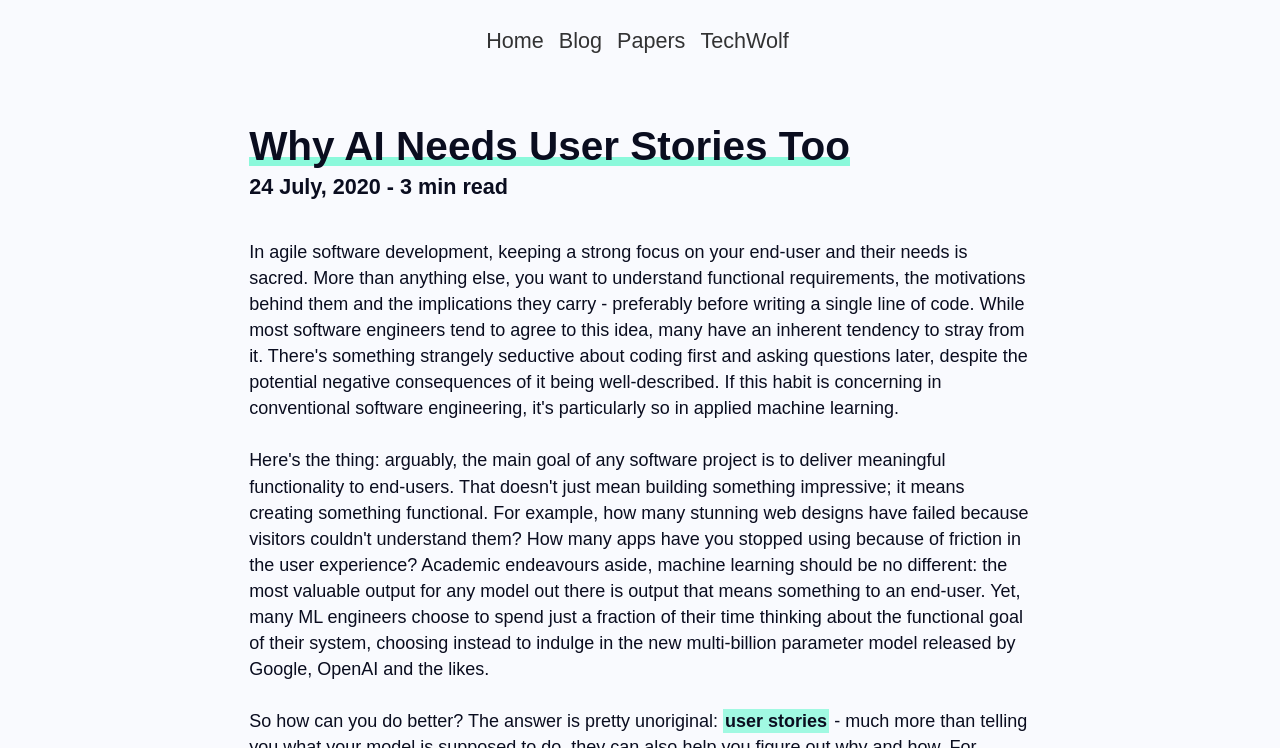Explain the contents of the webpage comprehensively.

The webpage appears to be a blog post titled "Why AI Needs User Stories Too" by Jeroen Van Hautte. At the top of the page, there is a header section that spans the entire width, containing five links: "Home", "Blog", "Papers", and "TechWolf", aligned horizontally and centered. Below the links, there are two headings: the title of the blog post and the date it was published, "24 July, 2020 - 3 min read".

The main content of the page starts with a paragraph of text that begins with the question "So how can you do better?" and suggests that the answer lies in "user stories". The text is positioned in the top-left area of the page, with the majority of the content located below the header section.

There are no images on the page. The overall structure of the page is simple, with a clear hierarchy of headings and text. The focus of the page is on the blog post's content, which appears to discuss the importance of user stories in agile software development.